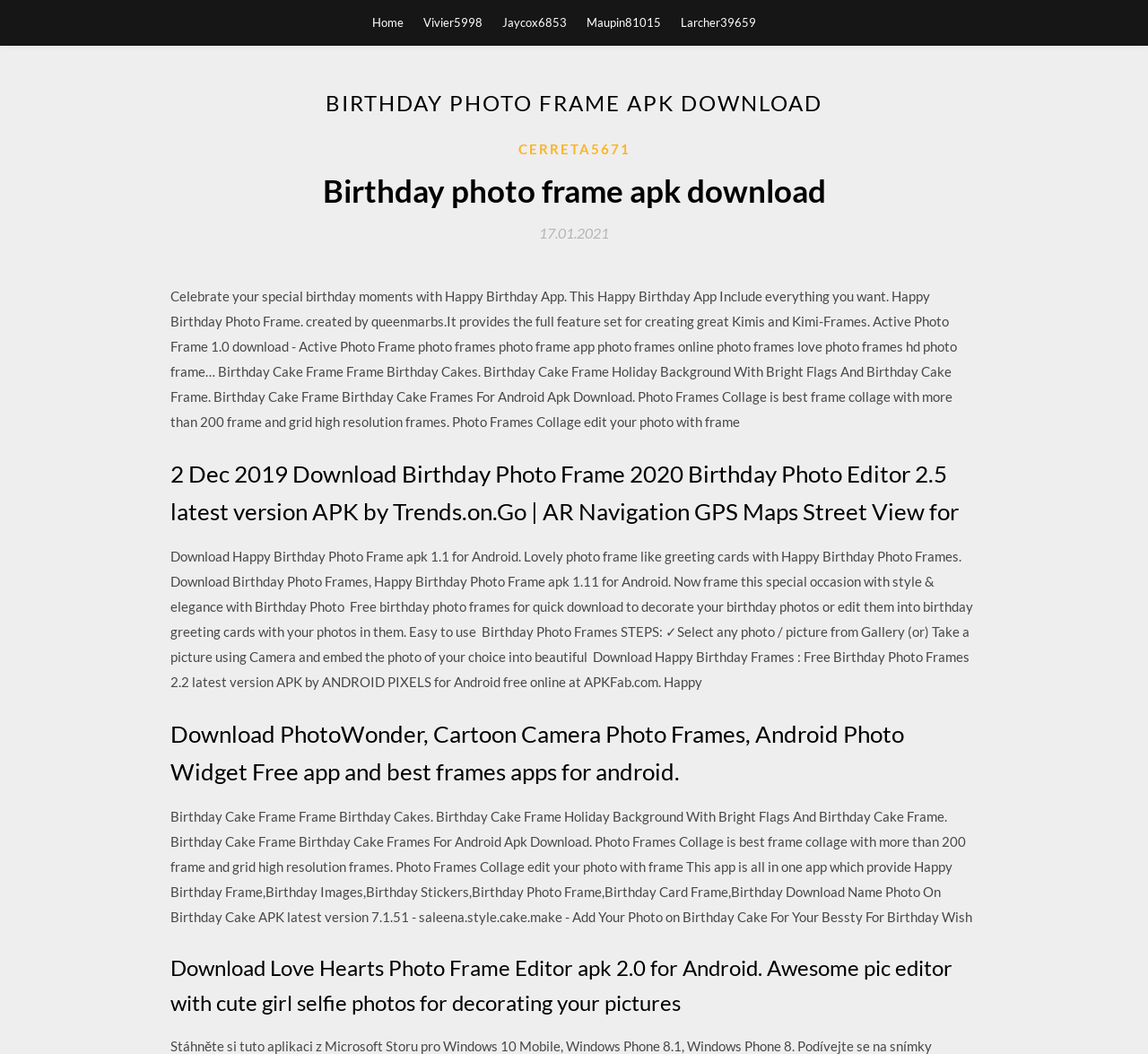What is the main purpose of this webpage?
Using the visual information from the image, give a one-word or short-phrase answer.

Download birthday photo frame apk